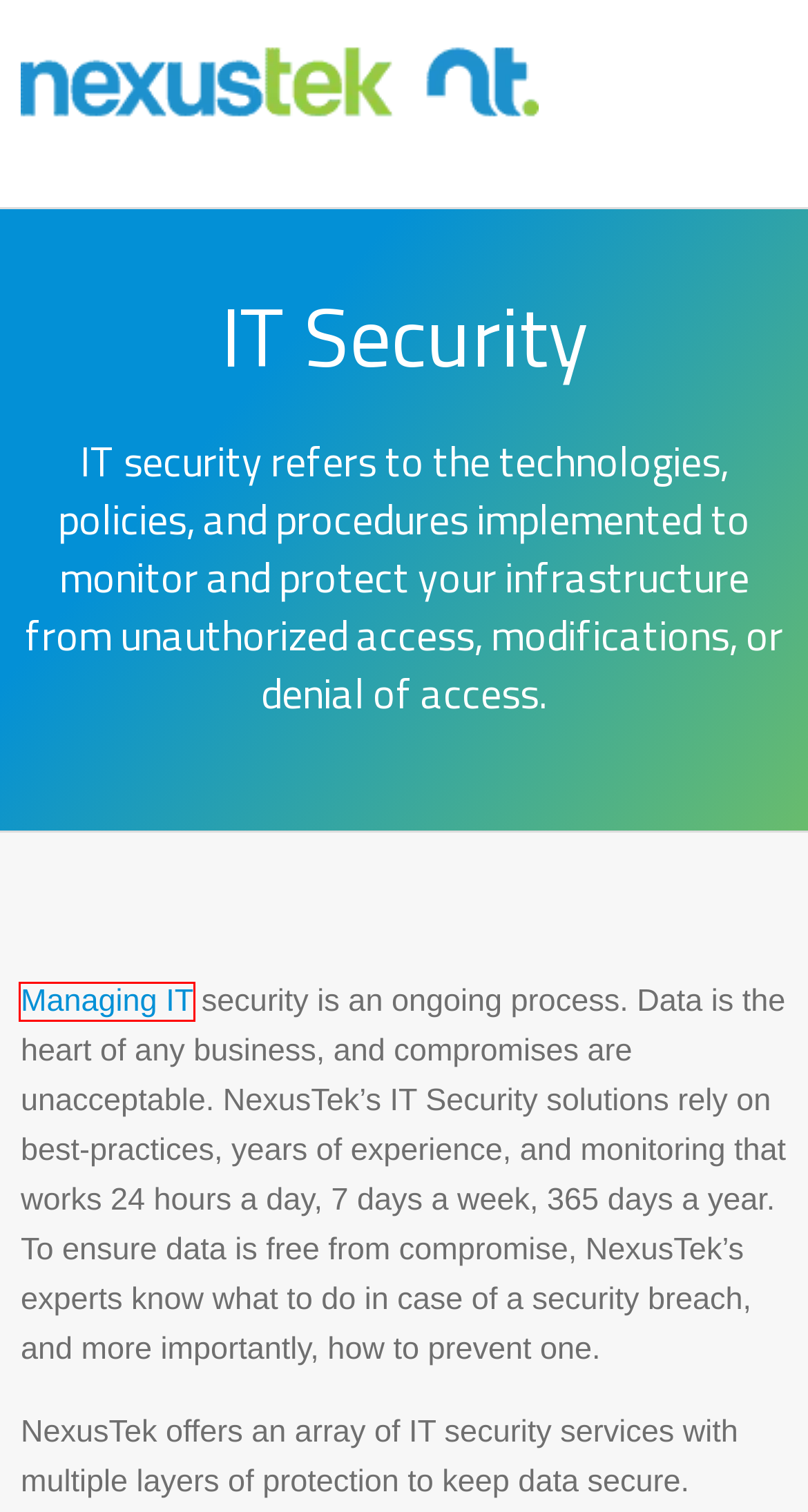Take a look at the provided webpage screenshot featuring a red bounding box around an element. Select the most appropriate webpage description for the page that loads after clicking on the element inside the red bounding box. Here are the candidates:
A. Managed IT Services Provider - Remote Managed IT Services | NexusTek
B. Business Continuity Management | Data Backup & Recovery Services
C. Partner Services | MSP, Managed IT, Cybersecurity & Cloud
D. NexusTek - Managed IT Services - Cloud - Cyber Security
E. The TekBlog - Managed IT Service Blog | NexusTek
F. IT Vulnerability Assessment Services| Denver 303-773-6464 | NexusTek
G. NexusTek News - Managed Services Provider Updates
H. Managed IT Solutions by Industry | IT Consulting & Security

A